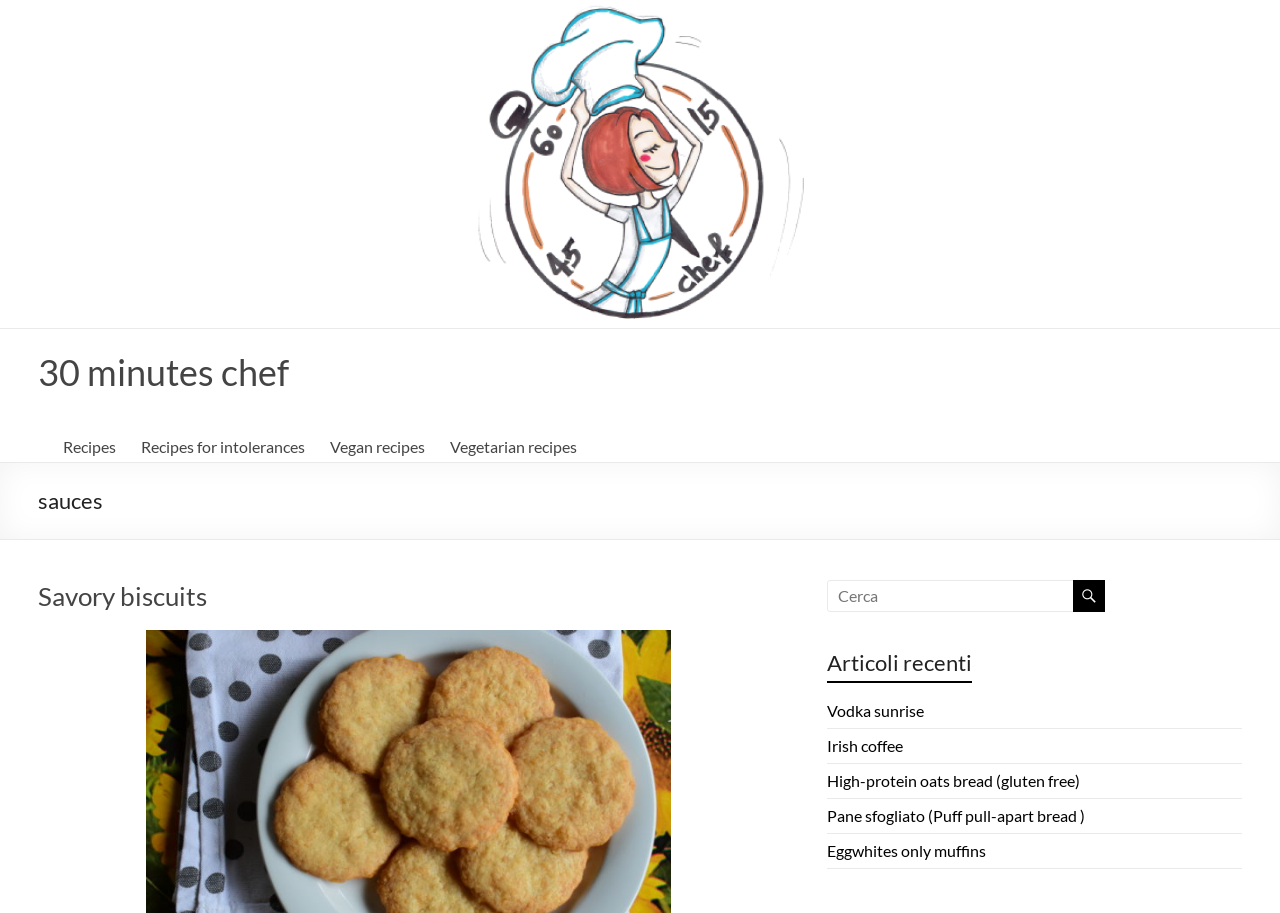Indicate the bounding box coordinates of the element that must be clicked to execute the instruction: "search for something". The coordinates should be given as four float numbers between 0 and 1, i.e., [left, top, right, bottom].

[0.646, 0.635, 0.84, 0.67]